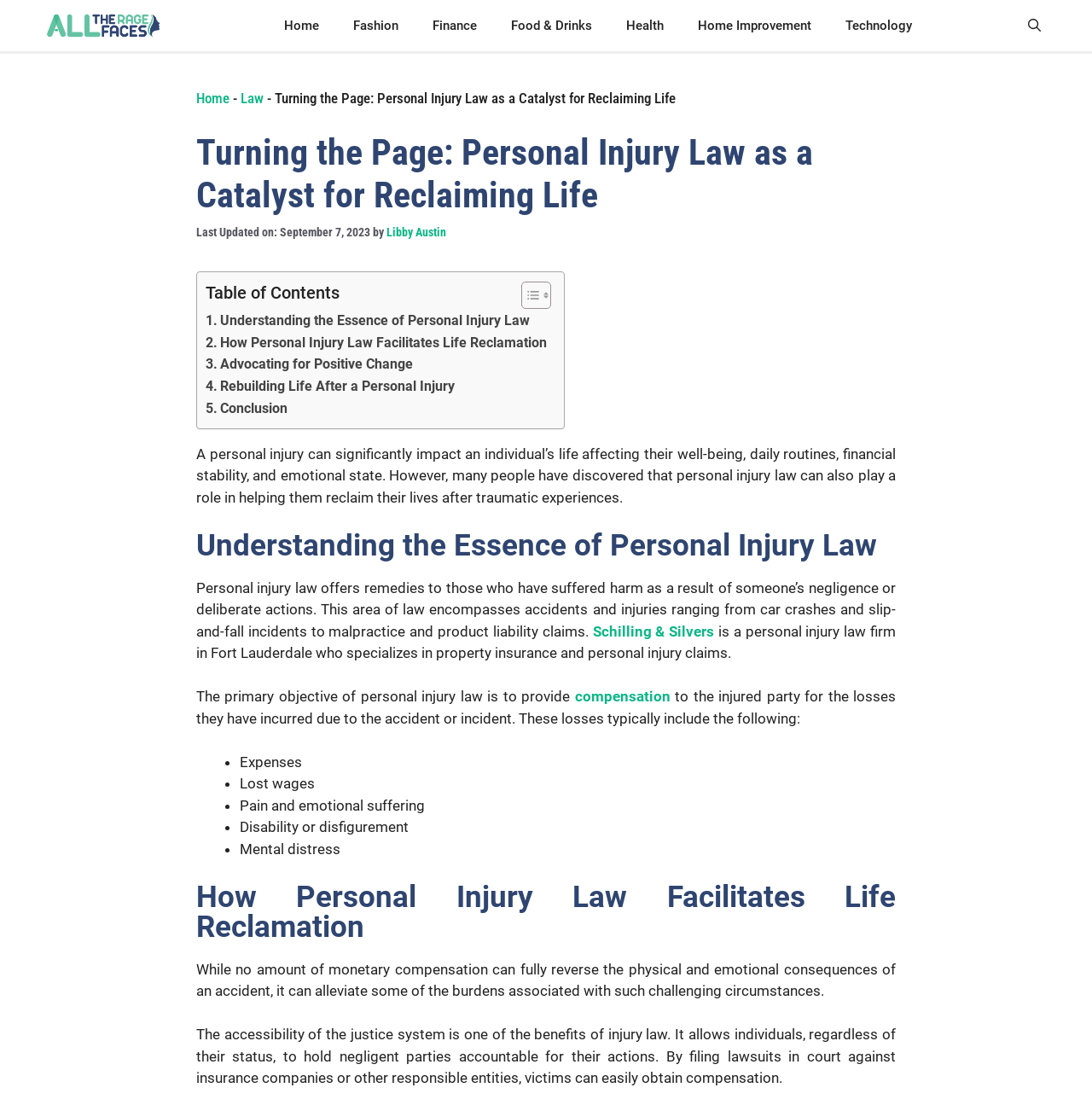Please answer the following question using a single word or phrase: 
Who is the author of this article?

Libby Austin